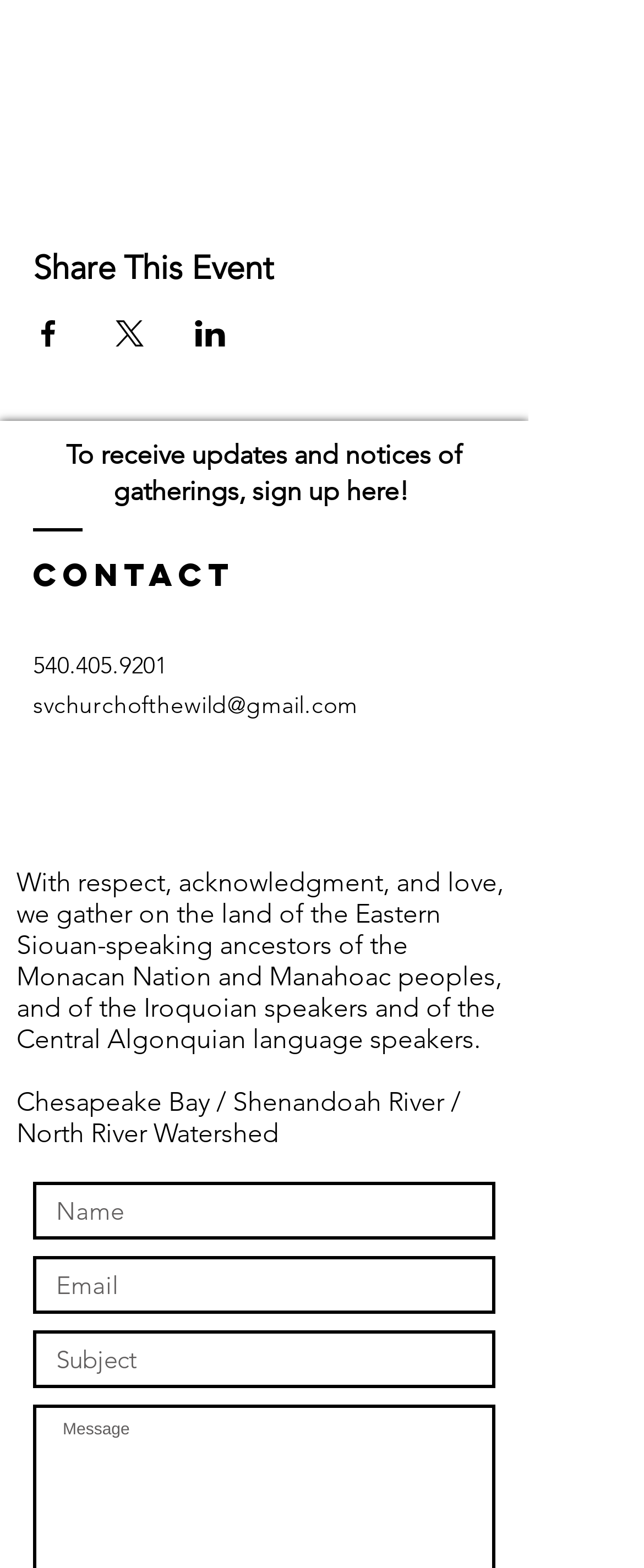How many textboxes are there for users to input information?
Based on the screenshot, answer the question with a single word or phrase.

3